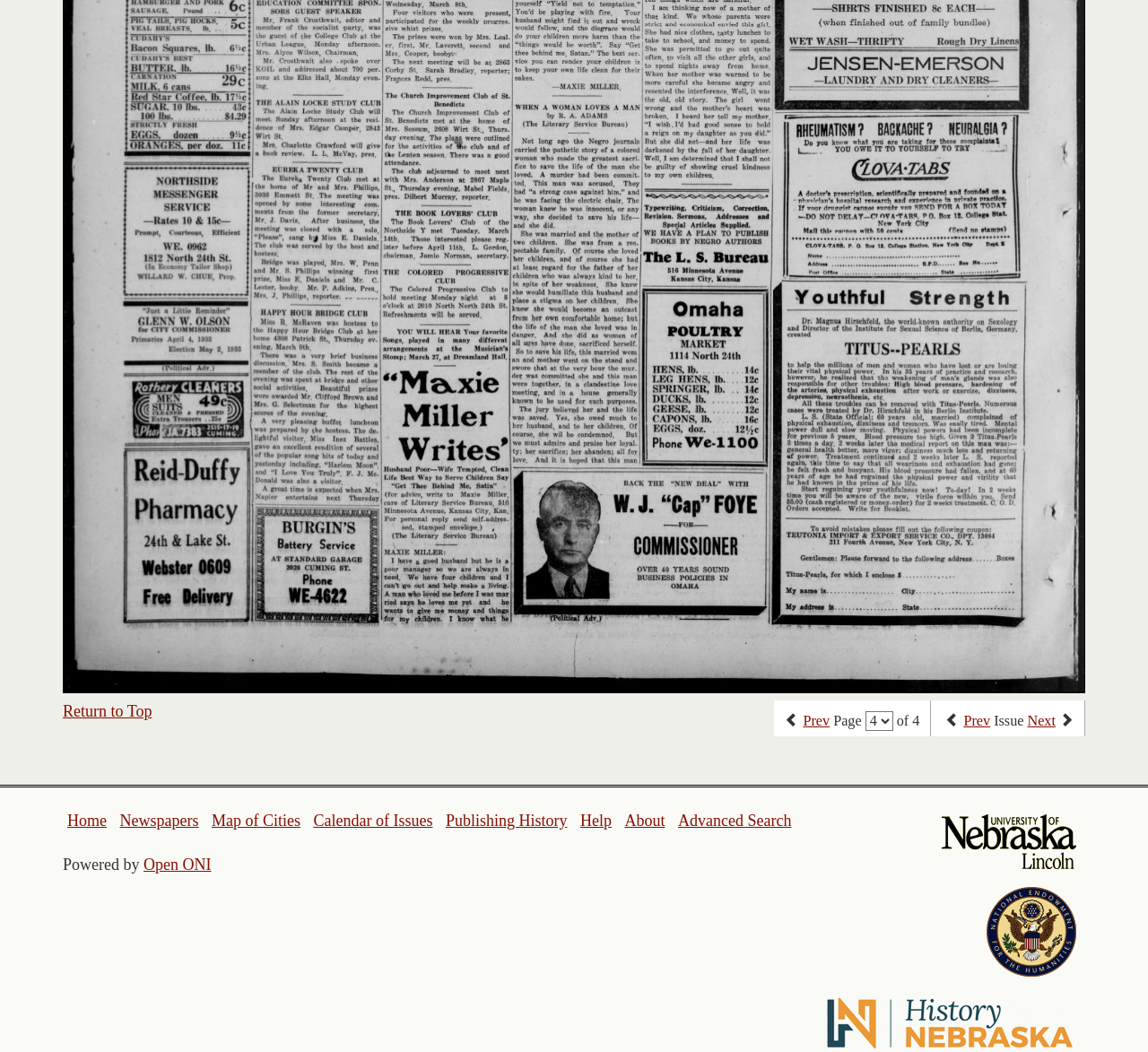Given the description of a UI element: "Calendar of Issues", identify the bounding box coordinates of the matching element in the webpage screenshot.

[0.273, 0.772, 0.377, 0.789]